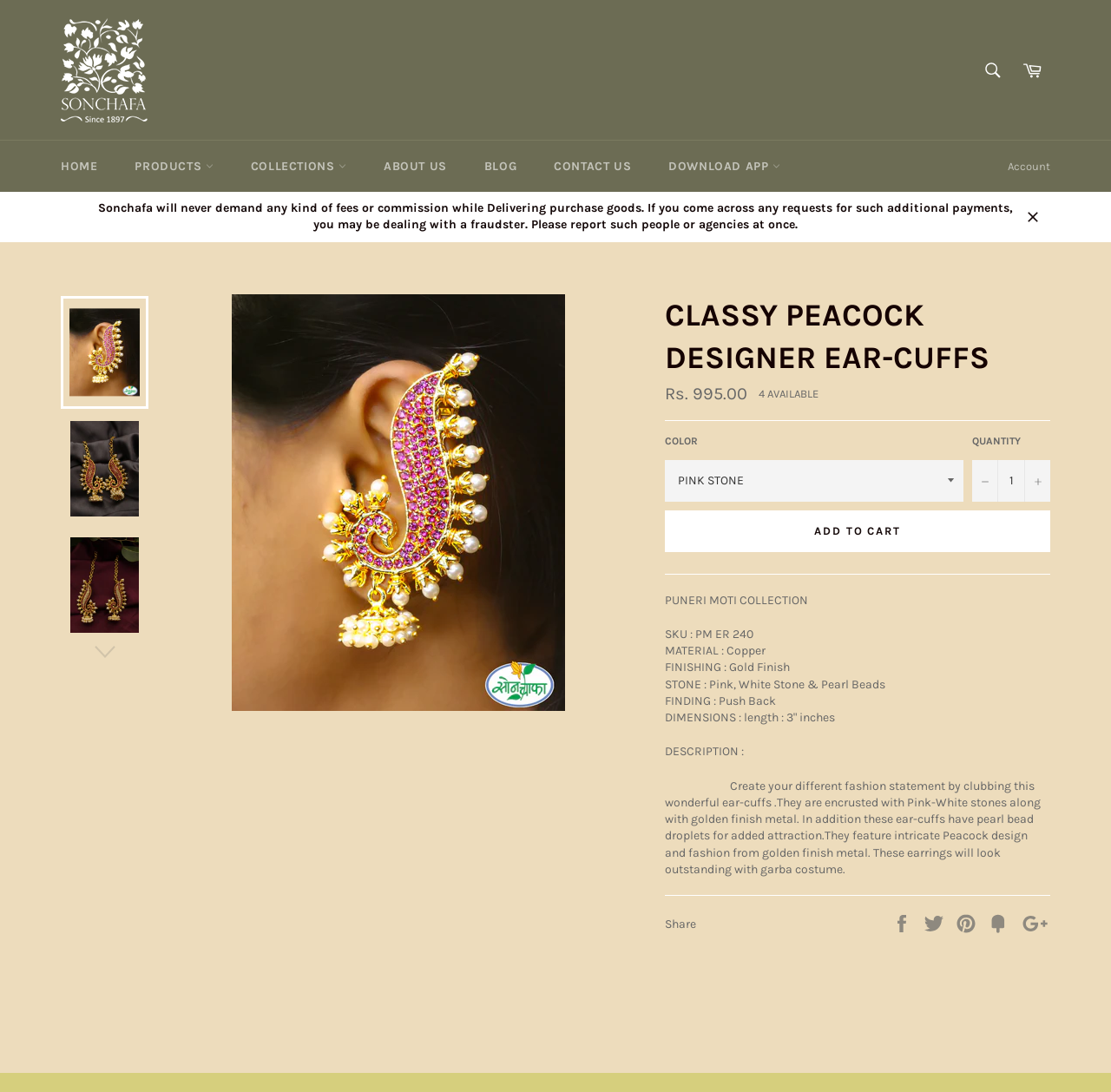Given the element description CONTACT US, specify the bounding box coordinates of the corresponding UI element in the format (top-left x, top-left y, bottom-right x, bottom-right y). All values must be between 0 and 1.

[0.483, 0.129, 0.584, 0.176]